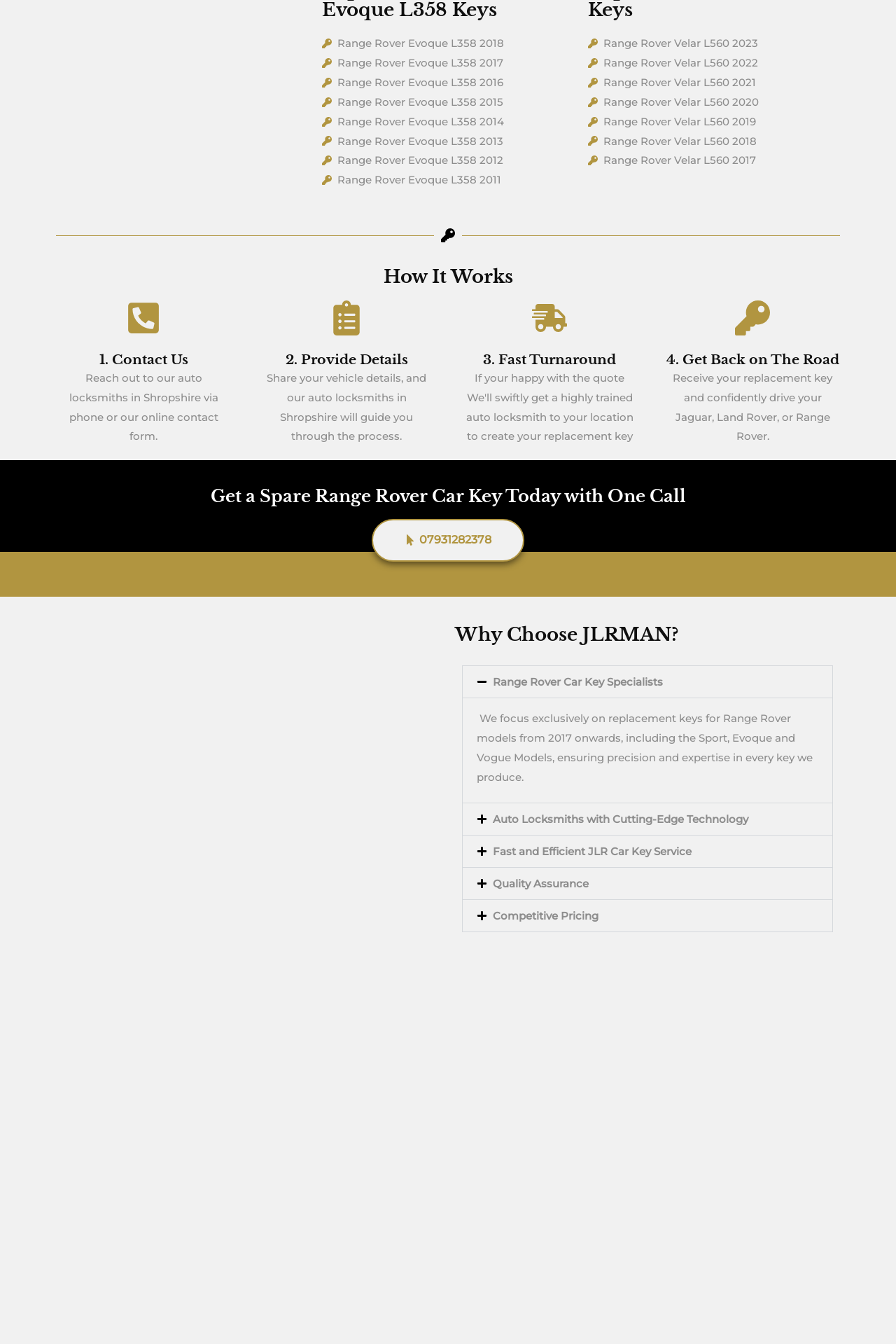Mark the bounding box of the element that matches the following description: "Auto Locksmiths with Cutting-Edge Technology".

[0.55, 0.605, 0.835, 0.615]